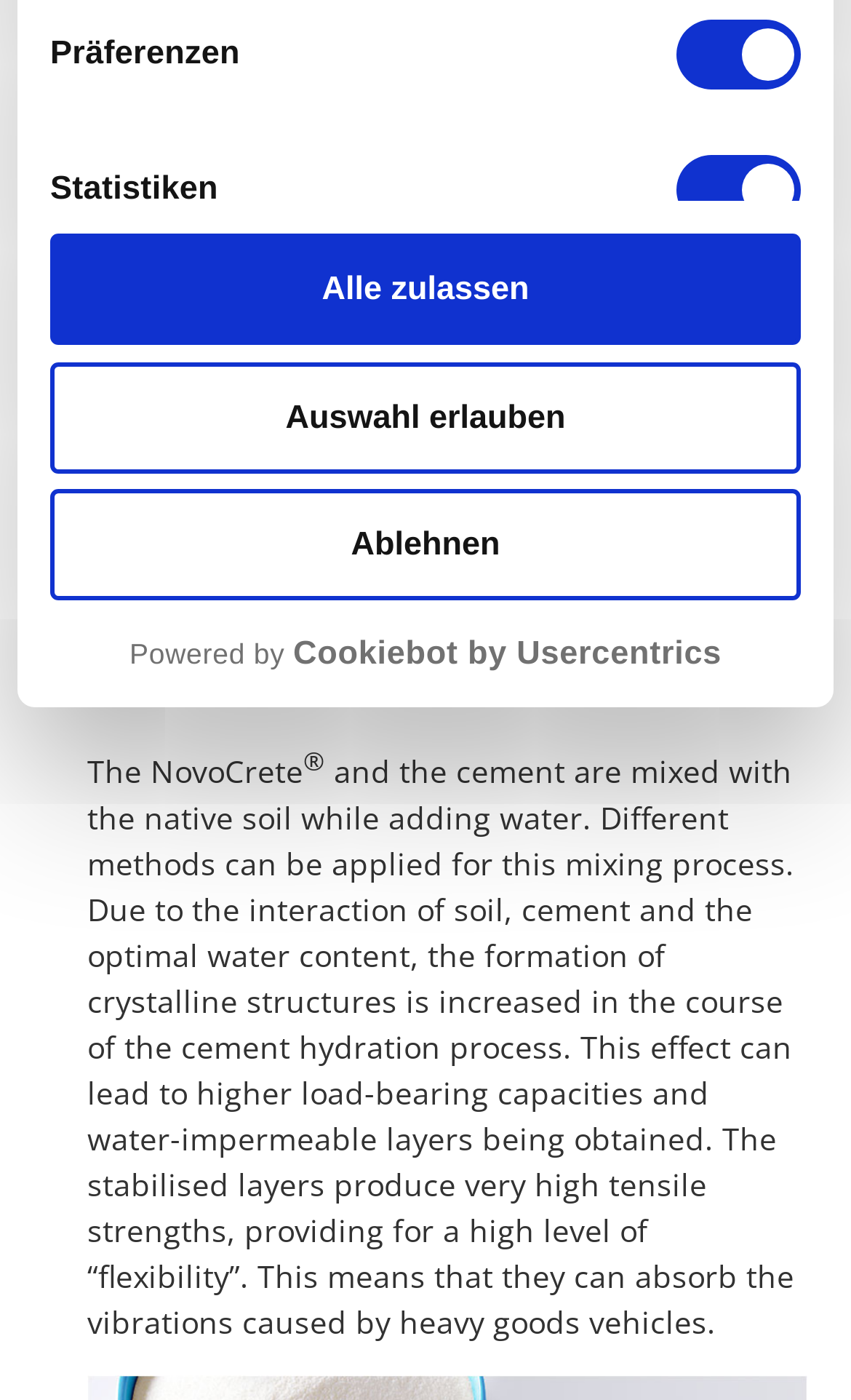Using the description: "Ablehnen", identify the bounding box of the corresponding UI element in the screenshot.

[0.059, 0.349, 0.941, 0.429]